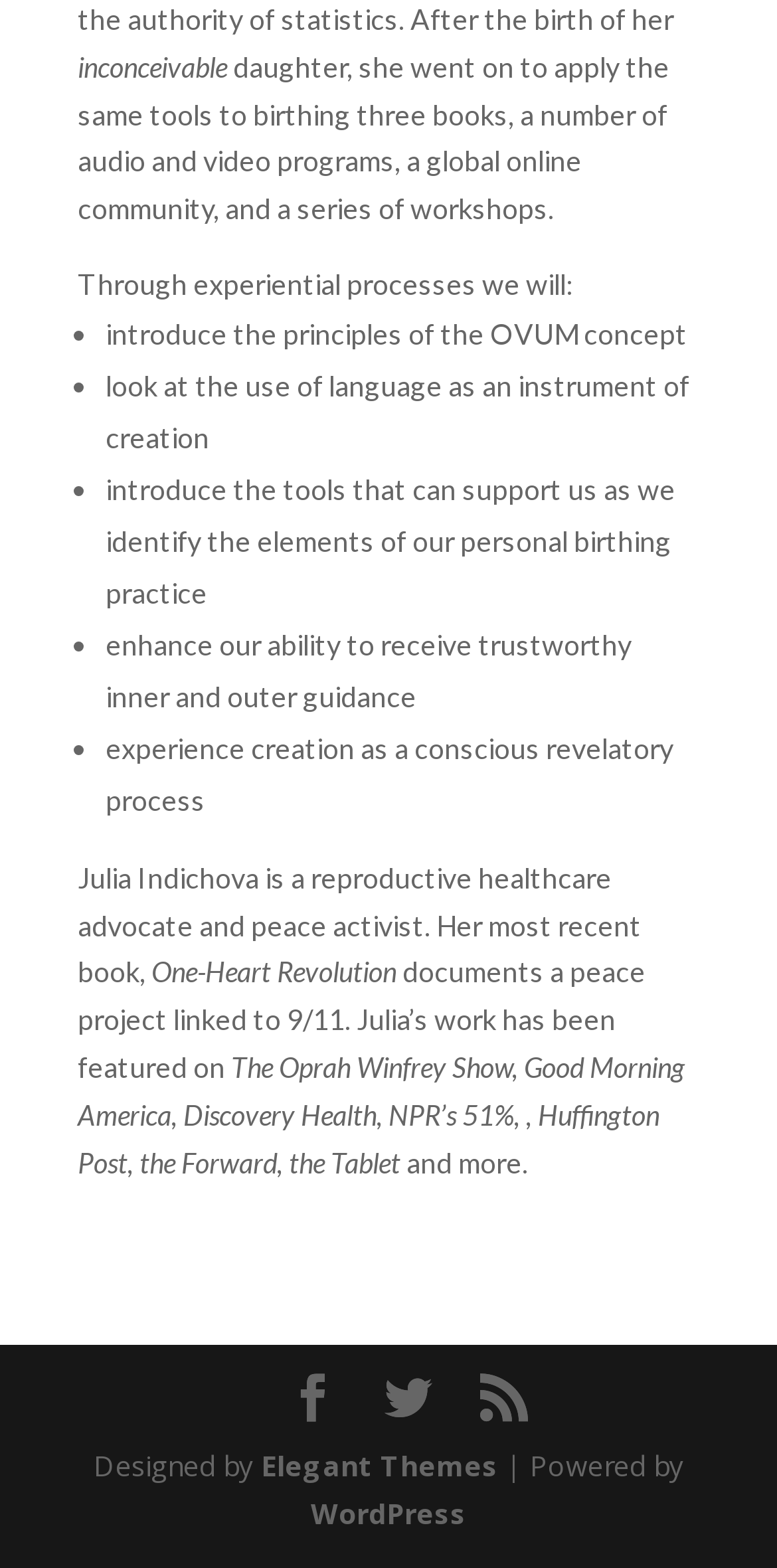Answer the following inquiry with a single word or phrase:
What is the name of Julia's latest book?

One-Heart Revolution